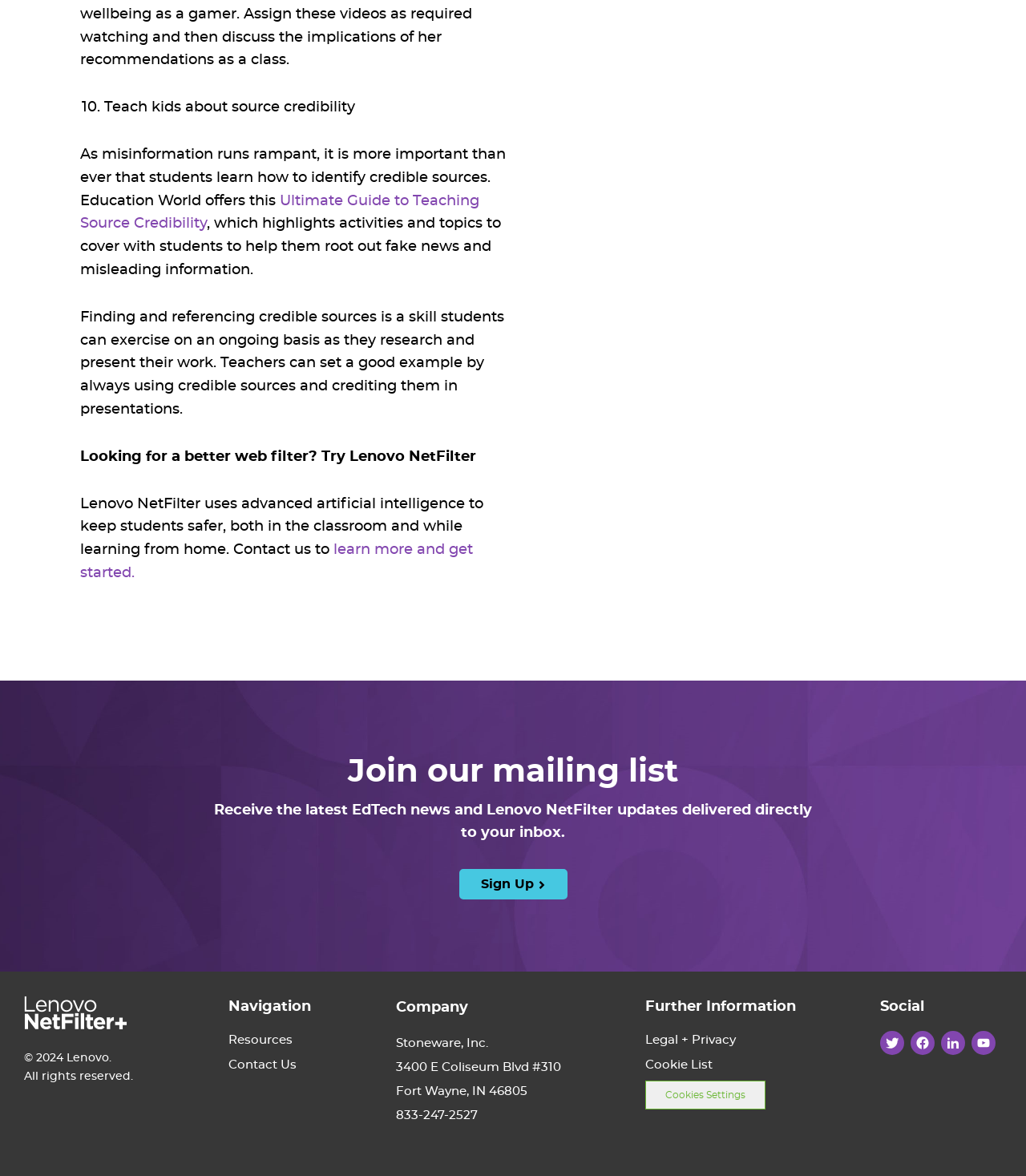Please give a succinct answer using a single word or phrase:
What is the main topic of this webpage?

Teaching source credibility